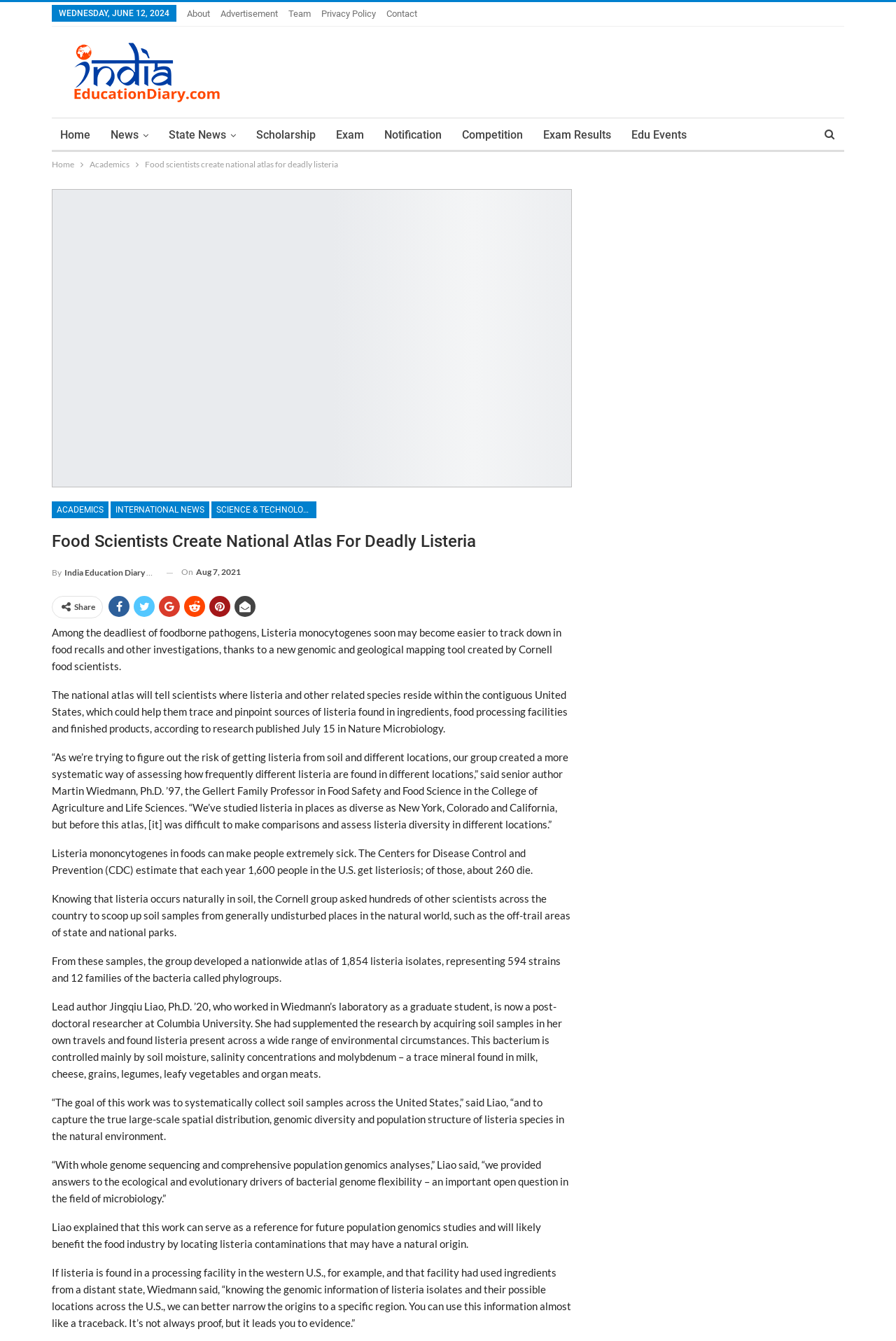Locate the bounding box coordinates of the area that needs to be clicked to fulfill the following instruction: "Click on the 'Football Games' link". The coordinates should be in the format of four float numbers between 0 and 1, namely [left, top, right, bottom].

None